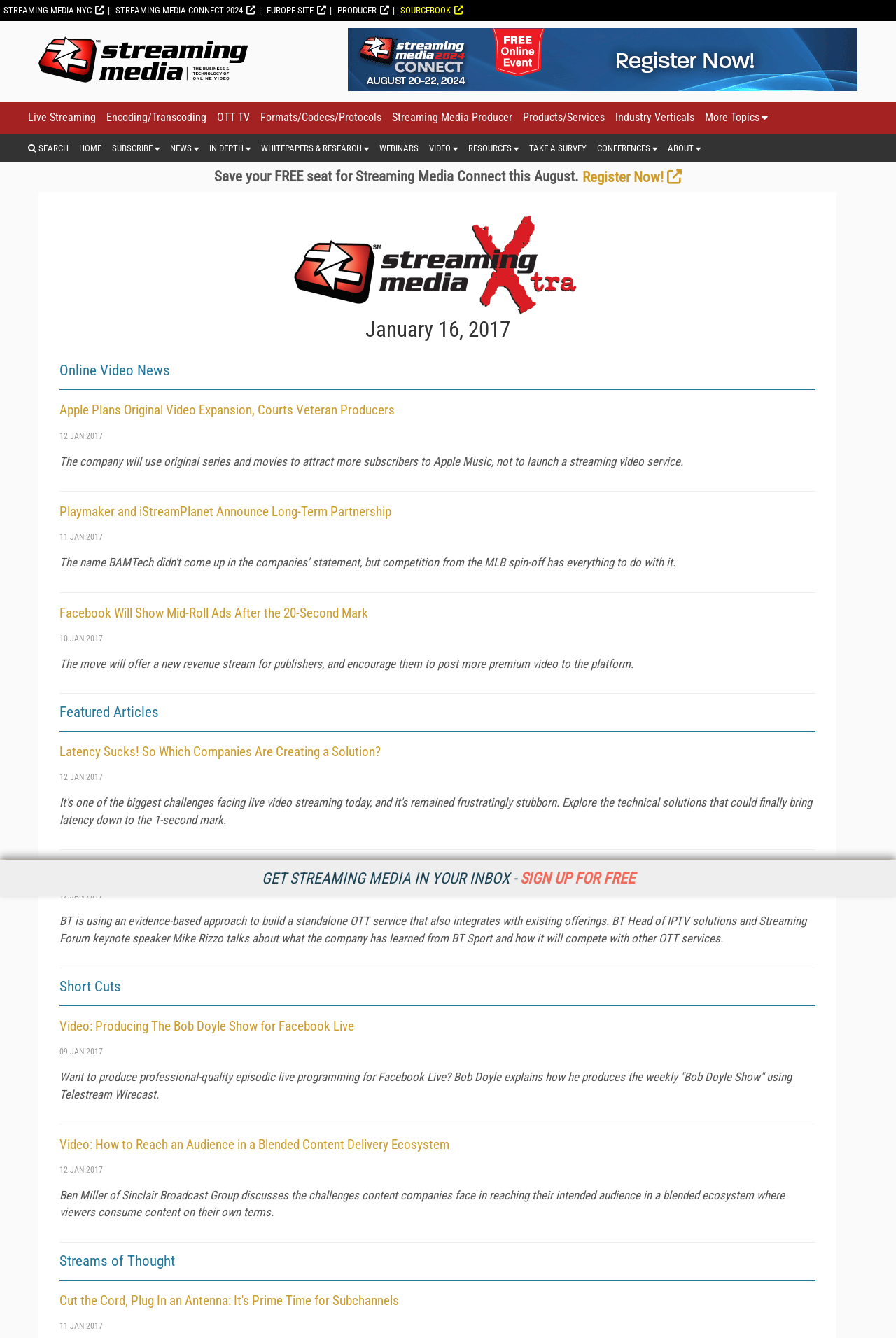Can you find the bounding box coordinates for the UI element given this description: "Streaming Media Connect 2024"? Provide the coordinates as four float numbers between 0 and 1: [left, top, right, bottom].

[0.129, 0.004, 0.285, 0.012]